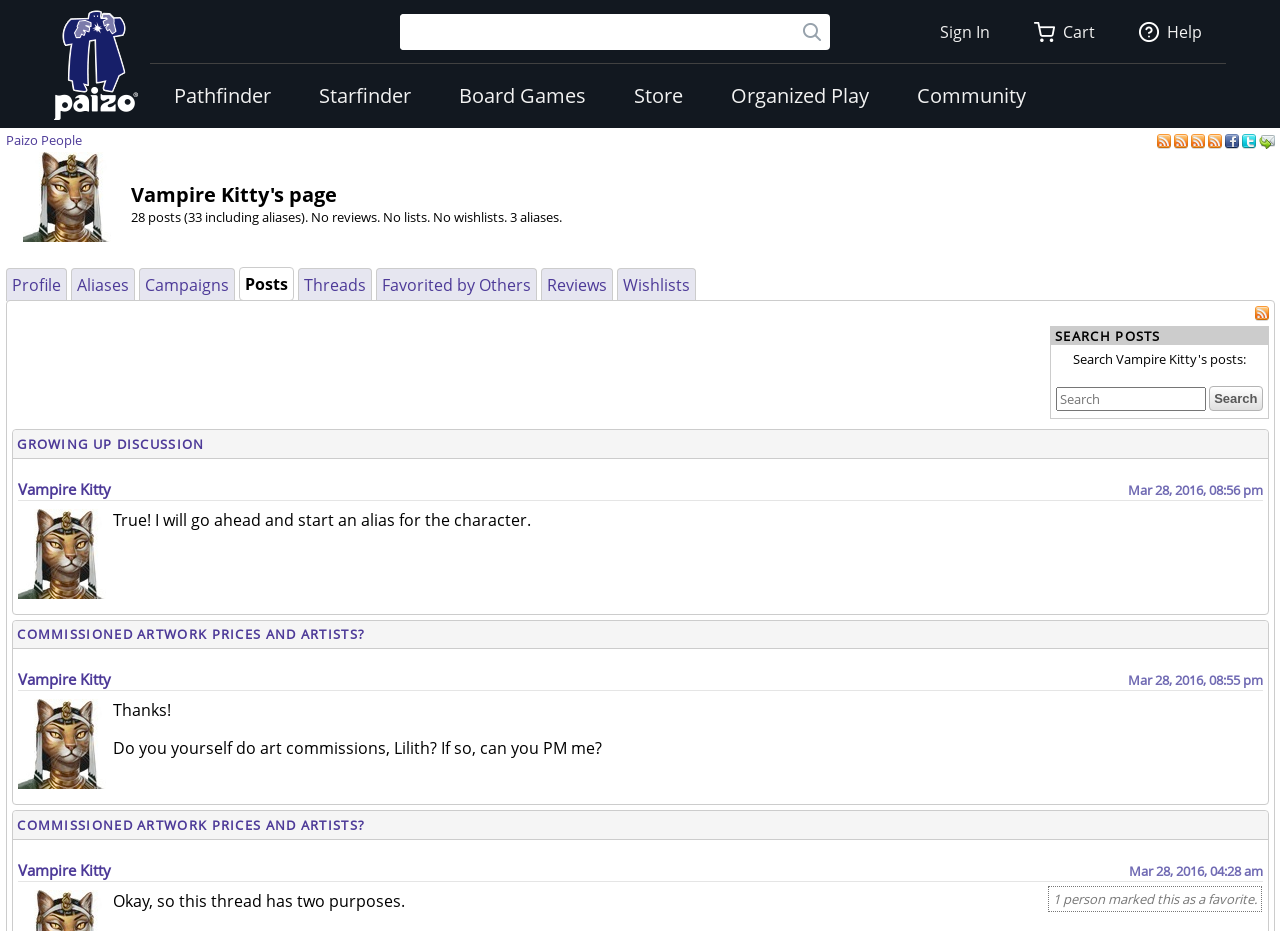Respond to the following question with a brief word or phrase:
What is the text of the first link in the top navigation bar?

Sign In